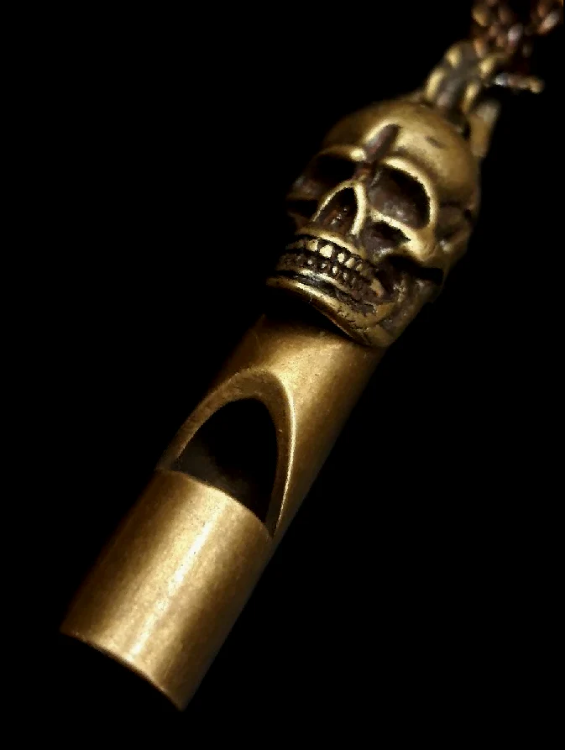Create a vivid and detailed description of the image.

The image showcases a striking piece of jewelry designed as a whistle, uniquely crafted in the shape of a skull at the top. The whistle features a sleek, elongated body made of a metallic material, emphasizing a blend of dark elegance and macabre artistry. Intricate details highlight the eye sockets and nasal cavity of the skull, lending it a haunting yet captivating appearance. This piece is evocative of themes related to the underworld, connecting with the notion of summoning energies or spirits, as suggested by the accompanying text discussing the conjuring of lowborn demons. It serves not only as an accessory but also as a symbolic item embodying mystery and spiritual significance.